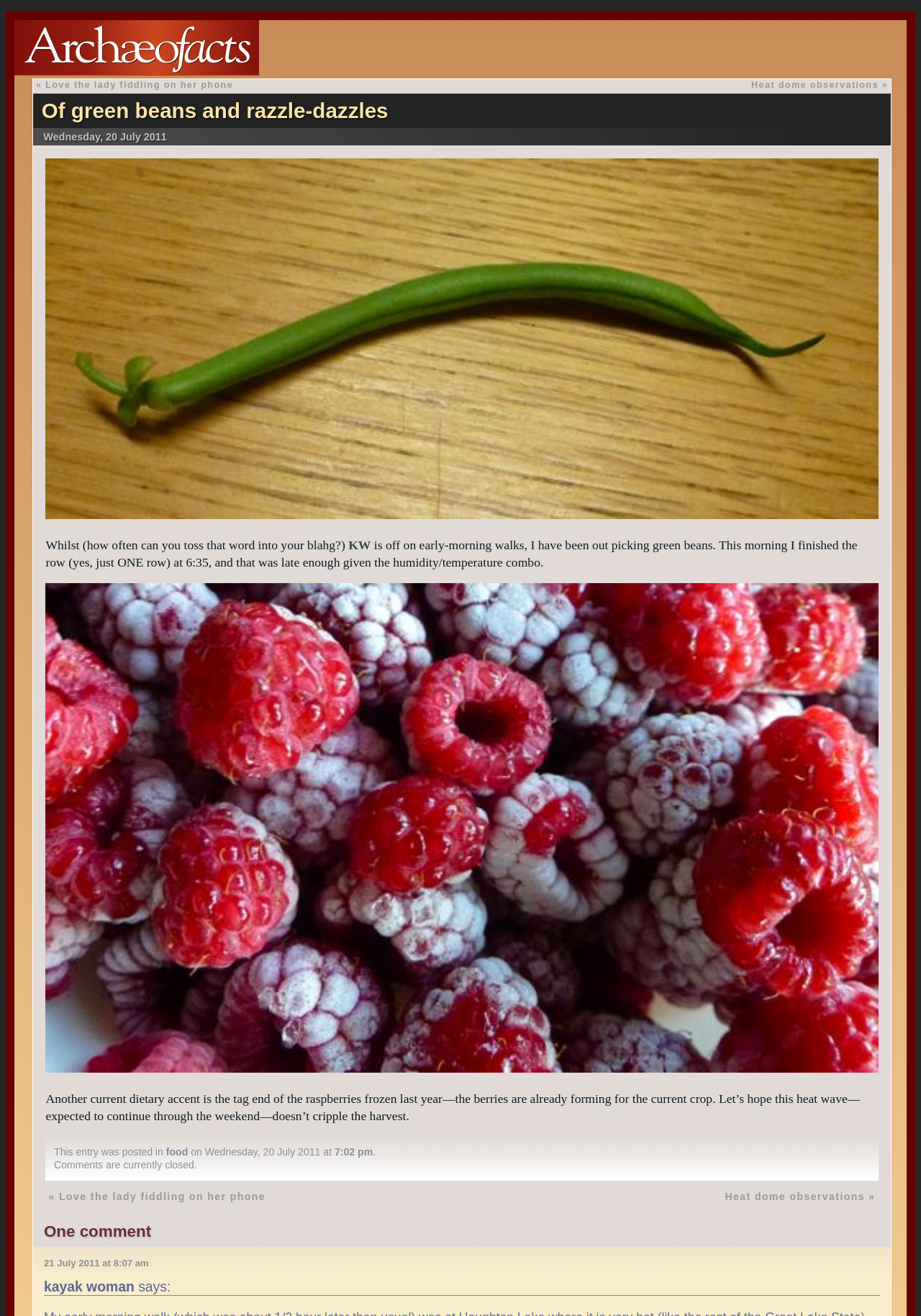What is the time of the comment posted by 'kayak woman'?
Answer the question with as much detail as possible.

I found the answer by looking at the link '21 July 2011 at 8:07 am' which is associated with the comment posted by 'kayak woman'.